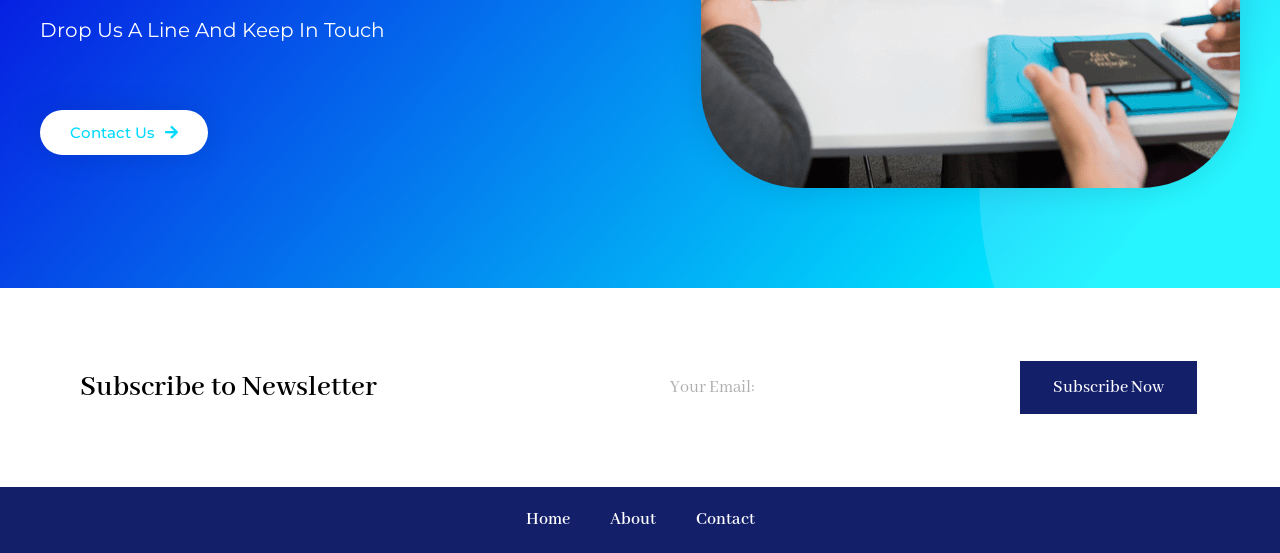How many links are present in the footer section?
Please use the image to provide an in-depth answer to the question.

The links 'Home', 'About', and 'Contact' are located at the bottom of the webpage, with similar bounding box coordinates, indicating that they are part of the footer section. There are three links in total in this section.